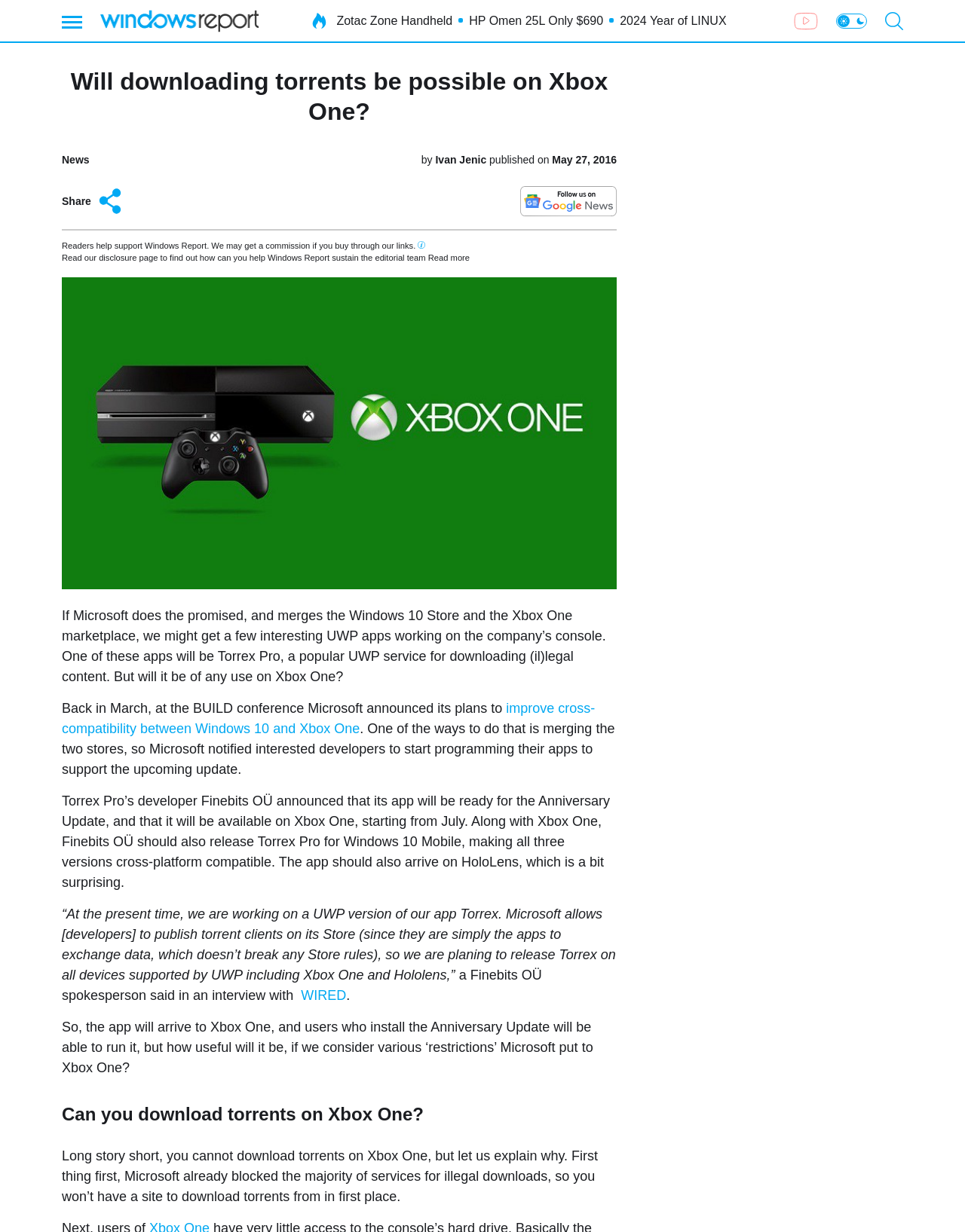Why can't you download torrents on Xbox One?
Look at the image and respond to the question as thoroughly as possible.

According to the article, Microsoft has already blocked the majority of services for illegal downloads, which means you won't have a site to download torrents from in the first place, making it impossible to download torrents on Xbox One.